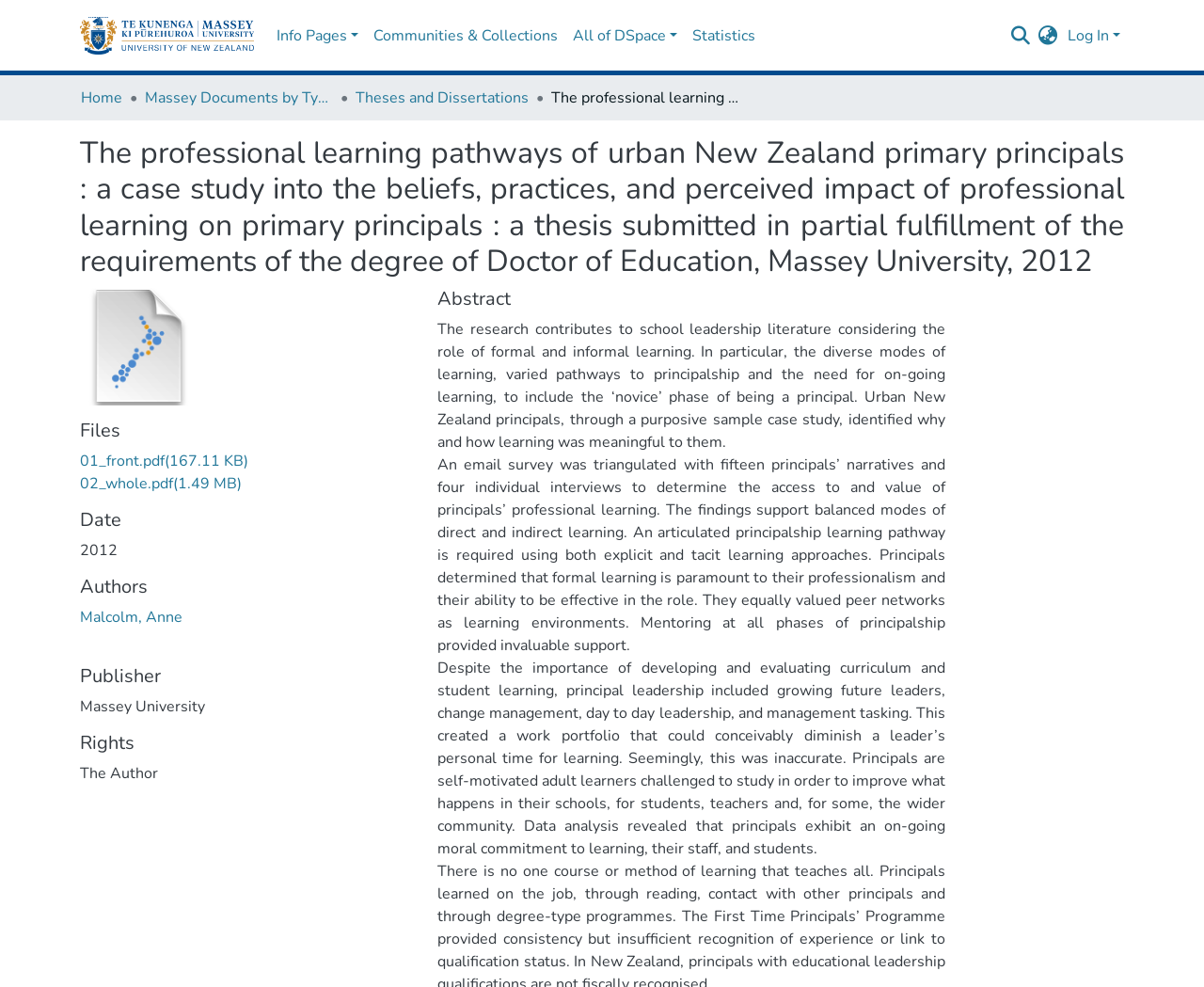What is the name of the university?
Please provide a comprehensive answer based on the details in the screenshot.

I found the answer by looking at the 'Publisher' section, where it says 'Massey University'.